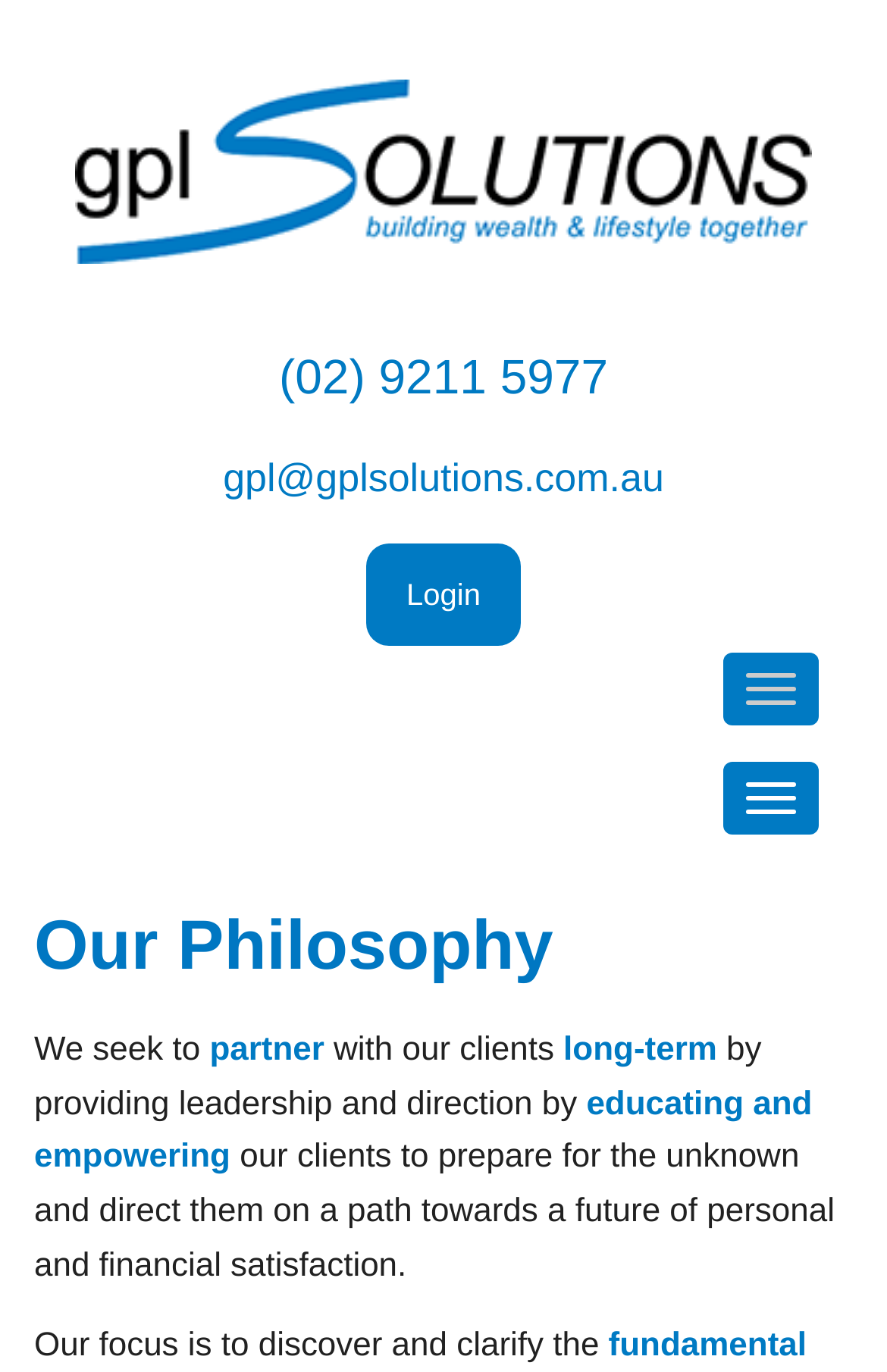Offer an in-depth caption of the entire webpage.

The webpage is about the philosophy of an organization. At the top, there is a link "Default design" accompanied by an image with the same name, taking up most of the top section. Below this, there are three links: a phone number "(02) 9211 5977", an email address "gpl@gplsolutions.com.au", and a "Login" button, all aligned horizontally.

On the right side, there is a "Toggle navigation" button. On the left side, there is a link "About Us". Below these elements, there is a horizontal tab list with a heading "Our Philosophy" in the center. 

Under the heading, there are several paragraphs of text that describe the organization's philosophy. The text explains that the organization seeks to partner with its clients, providing leadership and direction, educating and empowering them to prepare for the unknown and achieve personal and financial satisfaction. The text is divided into several lines, with each line building on the previous one to convey the organization's mission and values.